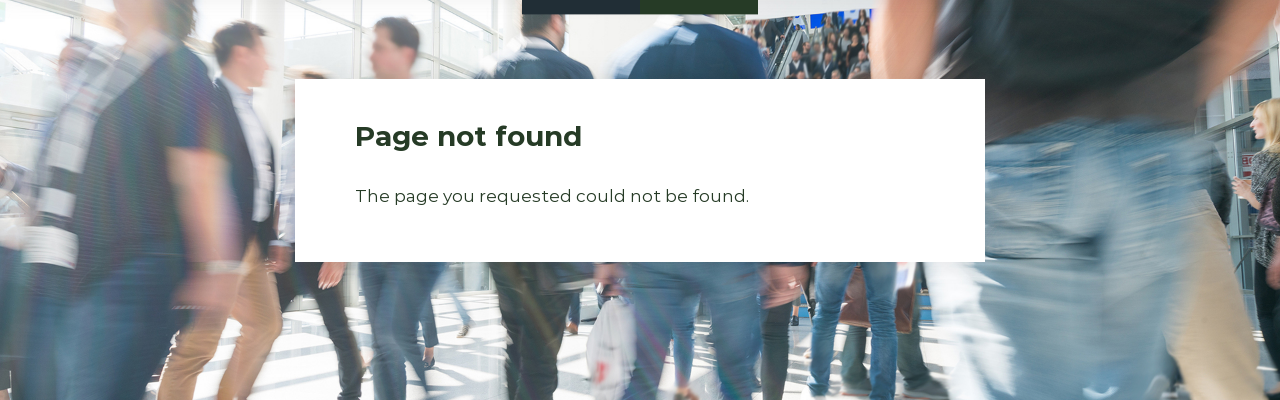What is the feeling conveyed by the visual metaphor?
Please provide a single word or phrase based on the screenshot.

Being lost